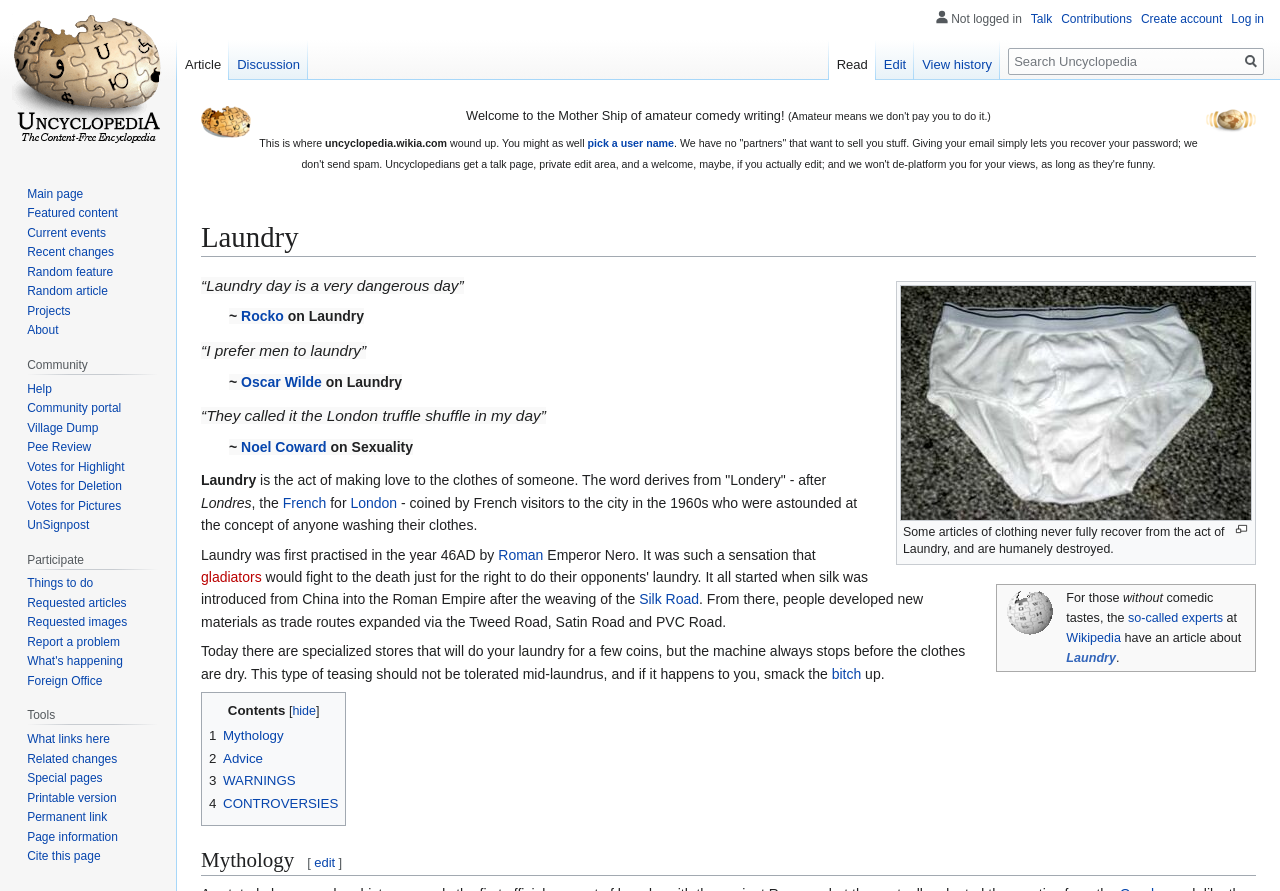Write a detailed summary of the webpage.

The webpage is about "Laundry" and appears to be a humorous, satirical article from Uncyclopedia, a content-free encyclopedia. At the top, there are two images: a puzzle potato dry brush and an UnNews logo potato. Below these images, there is a welcome message and a brief introduction to Uncyclopedia.

The main content of the page is divided into sections, including a blockquote with a quote "Laundry day is a very dangerous day" and two other quotes from Rocko and Oscar Wilde. There is also a section that defines laundry as "the act of making love to the clothes of someone" and provides a fictional etymology of the word.

The page also includes a section on the history of laundry, claiming that it was first practiced by Roman Emperor Nero in 46 AD. There are links to related topics, such as gladiators and the Silk Road. Additionally, there is a section that discusses modern laundry practices and warns against teasing laundry machines.

The page has a navigation menu on the left side, which includes links to "Contents", "Personal tools", "Namespaces", and "Views". The "Contents" section is further divided into links to "Mythology", "Advice", "WARNINGS", and "CONTROVERSIES". There is also a "Personal tools" section that includes links to "Talk", "Contributions", "Create account", and "Log in".